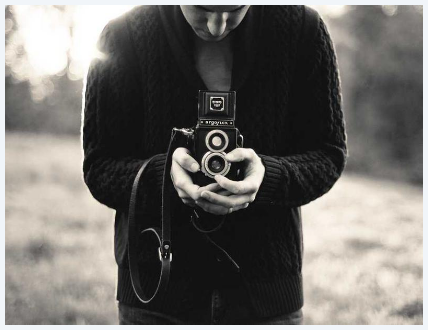What is the person wearing?
Use the screenshot to answer the question with a single word or phrase.

Dark knit sweater